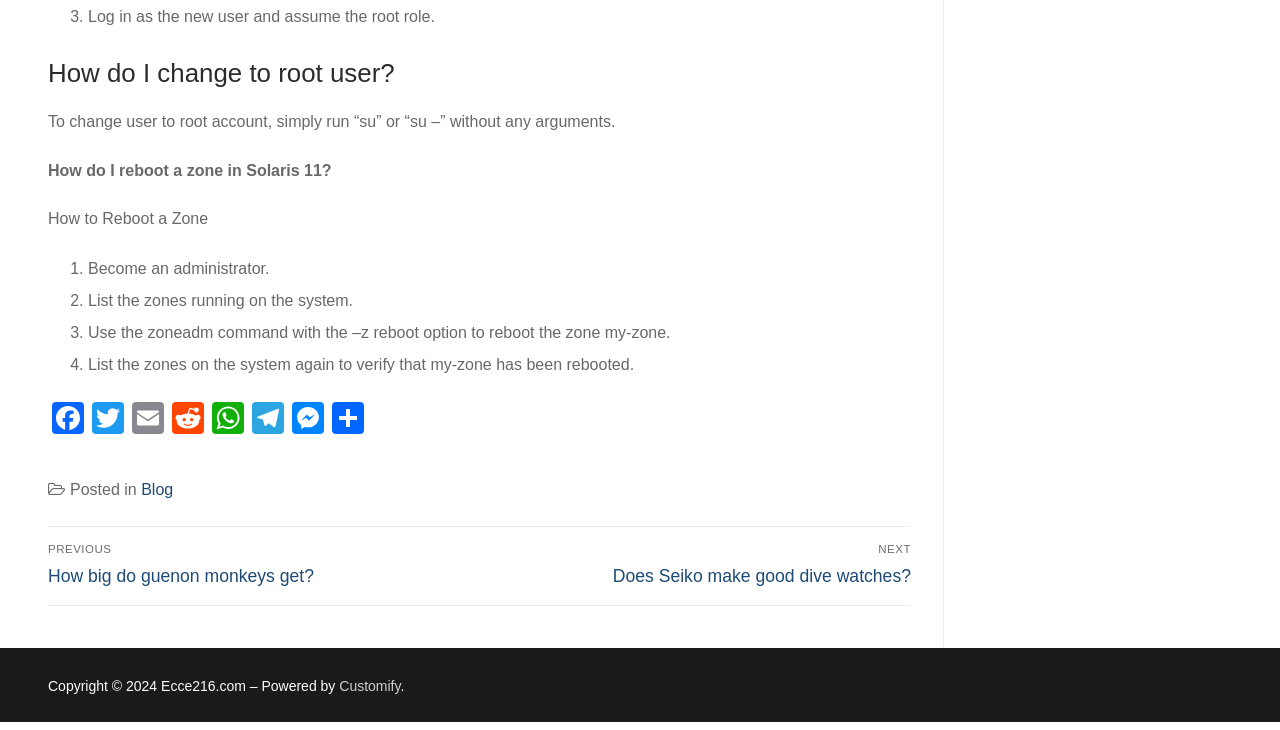Please identify the bounding box coordinates of the clickable region that I should interact with to perform the following instruction: "Click on Email". The coordinates should be expressed as four float numbers between 0 and 1, i.e., [left, top, right, bottom].

[0.1, 0.55, 0.131, 0.601]